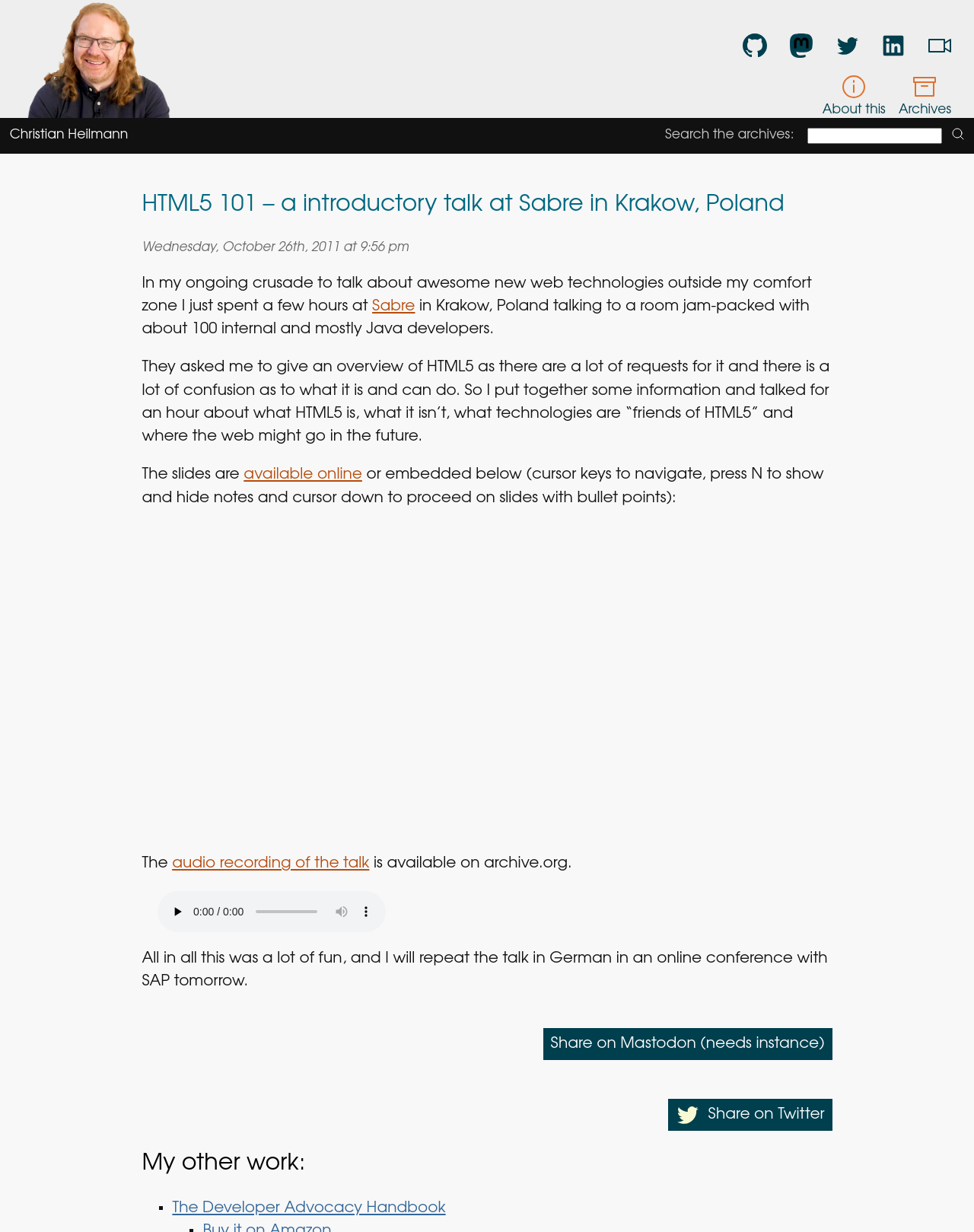Generate a thorough caption detailing the webpage content.

This webpage is about Christian Heilmann's introductory talk on HTML5 at Sabre in Krakow, Poland. At the top left, there is a small avatar of Christian Heilmann, and next to it, there are three links: "About this", "Archives", and "Christian Heilmann". 

Below these links, there is a search bar with a label "Search the archives:" and a search button. On the right side of the search bar, there is a button with a magnifying glass icon.

Underneath the search bar, there is a section with five social media links, including GitHub, Mastodon, Twitter, and YouTube, each with its corresponding icon.

The main content of the webpage starts with a heading "HTML5 101 – a introductory talk at Sabre in Krakow, Poland" followed by the date and time of the talk. The text then describes the talk, mentioning that Christian Heilmann gave an overview of HTML5 to a room of about 100 internal and mostly Java developers. 

The text continues to explain what HTML5 is, what it isn't, and what technologies are related to it. There is also a mention of the slides being available online or embedded below the text. 

Below the text, there is an iframe displaying the slides, and underneath it, there is a section with an audio recording of the talk, which can be played, paused, and scrubbed through. 

The webpage ends with a few more lines of text, mentioning that Christian Heilmann will repeat the talk in German in an online conference with SAP, and finally, there are links to share the content on Mastodon and Twitter.